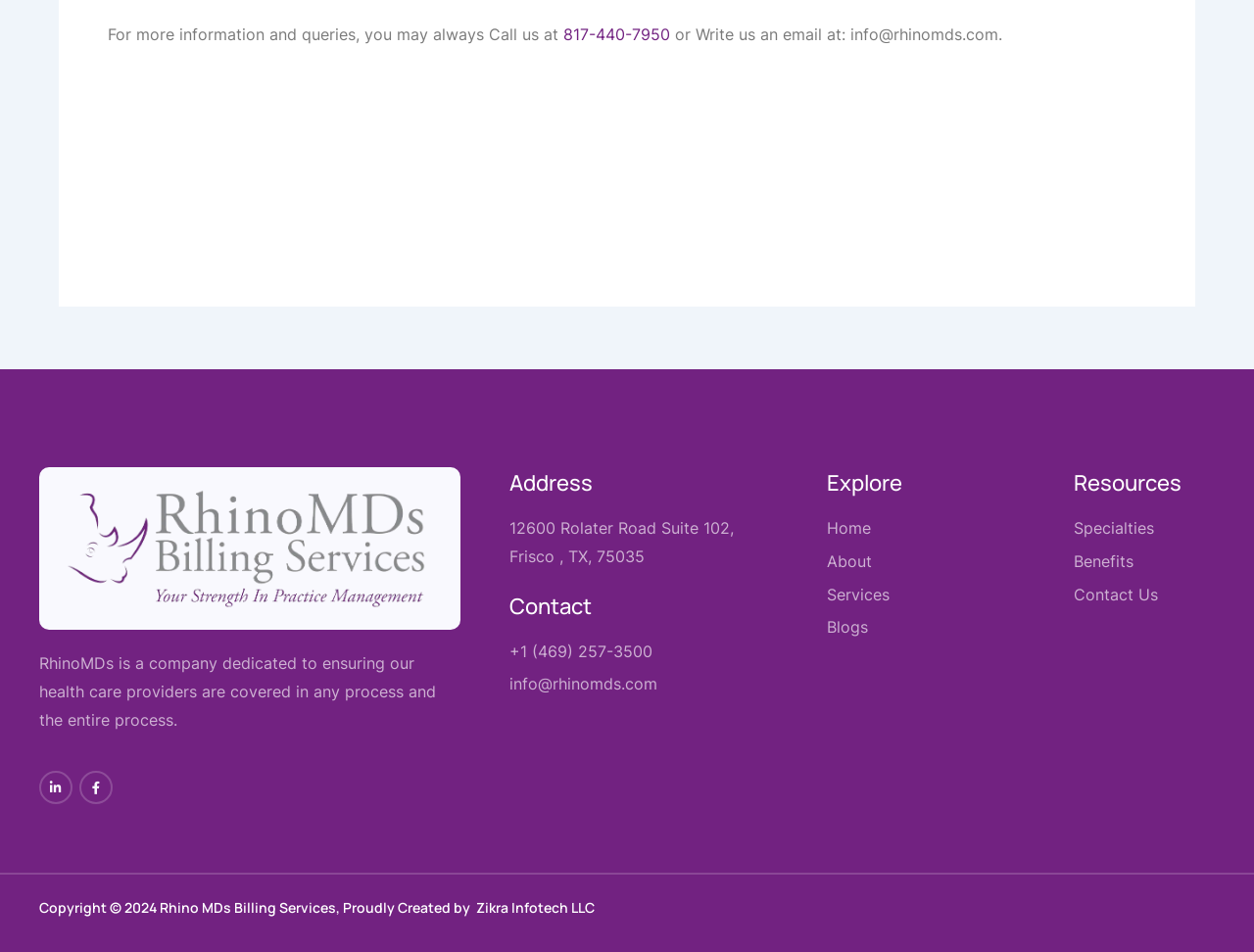Bounding box coordinates are specified in the format (top-left x, top-left y, bottom-right x, bottom-right y). All values are floating point numbers bounded between 0 and 1. Please provide the bounding box coordinate of the region this sentence describes: Follow on Instagram

None